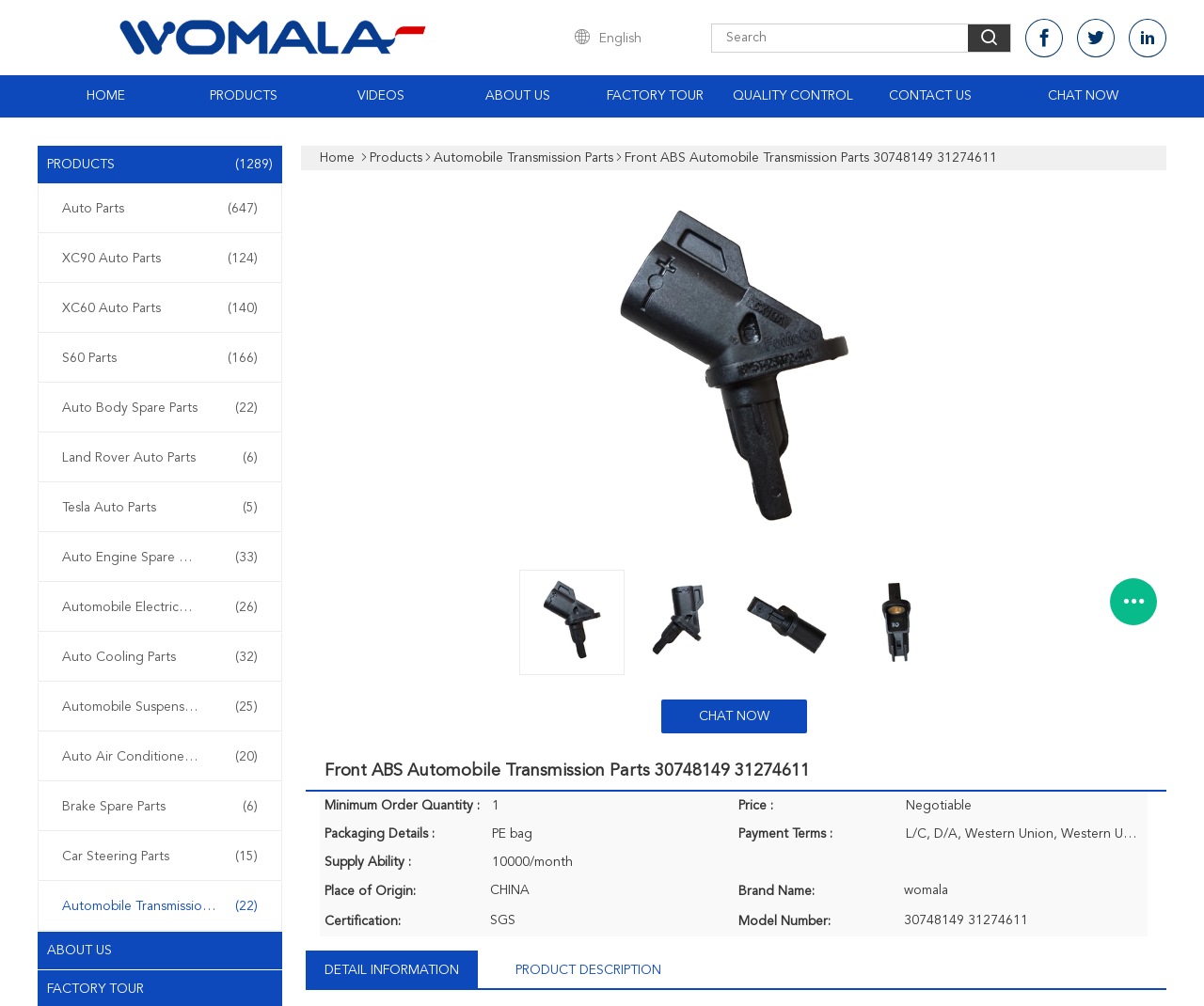What is the payment term for the product?
We need a detailed and meticulous answer to the question.

I determined the payment term by looking at the table on the webpage, which shows the product details. The table has a row with the header 'Payment Terms :' and the value 'L/C, D/A, Western Union'.